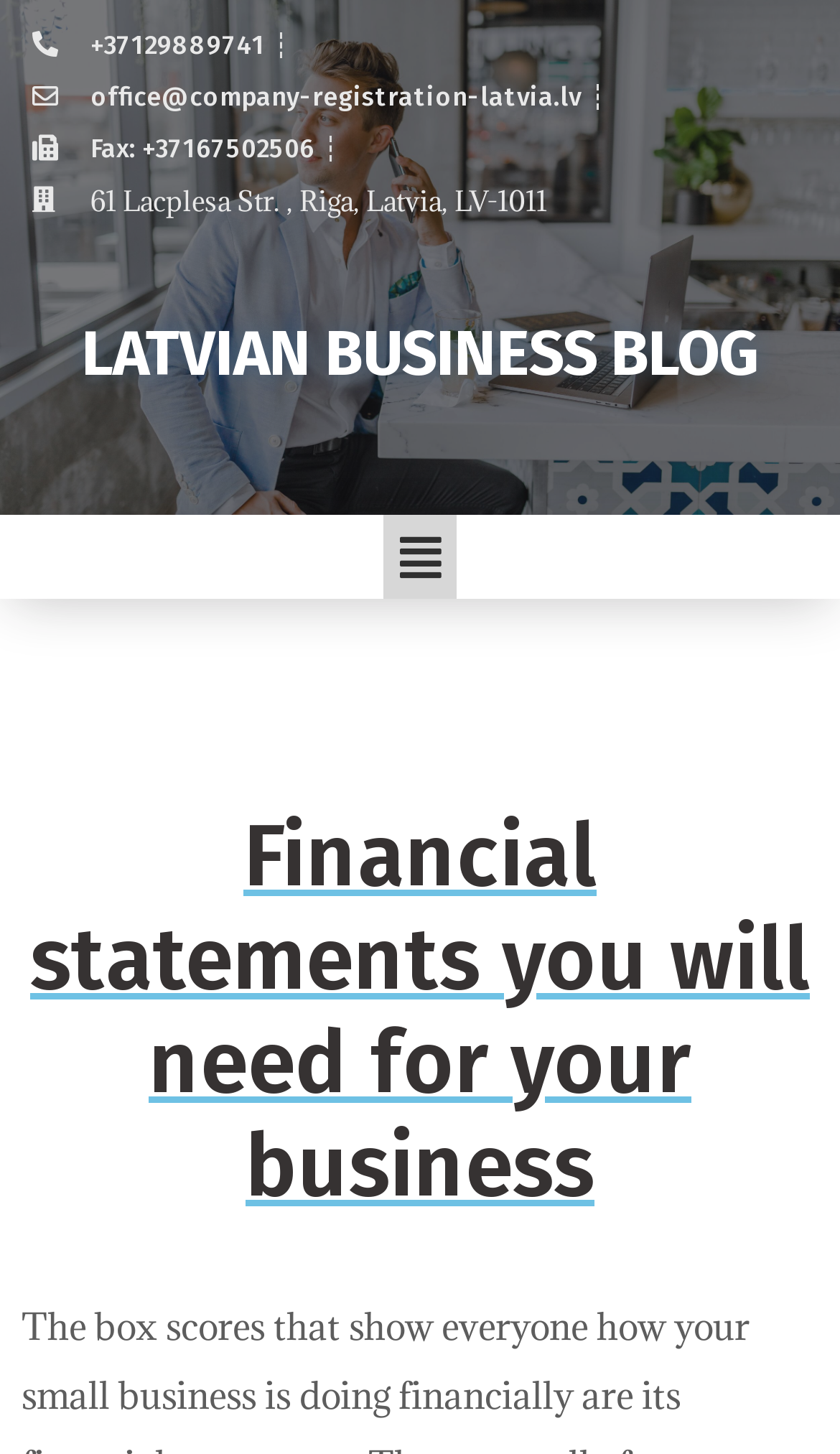Summarize the webpage in an elaborate manner.

The webpage appears to be a blog article about financial statements required for businesses in Latvia. At the top left corner, there are three links: a phone number, an email address, and a fax number. Below these links, there is a static text element displaying the address "61 Lacplesa Str., Riga, Latvia, LV-1011". 

To the right of the address, there is a heading titled "LATVIAN BUSINESS BLOG". Below this heading, a button labeled "Menu" is positioned, which has a popup menu that is not currently expanded. 

Further down the page, there is a header section that contains a heading titled "Financial statements you will need for your business", which is likely the title of the article.